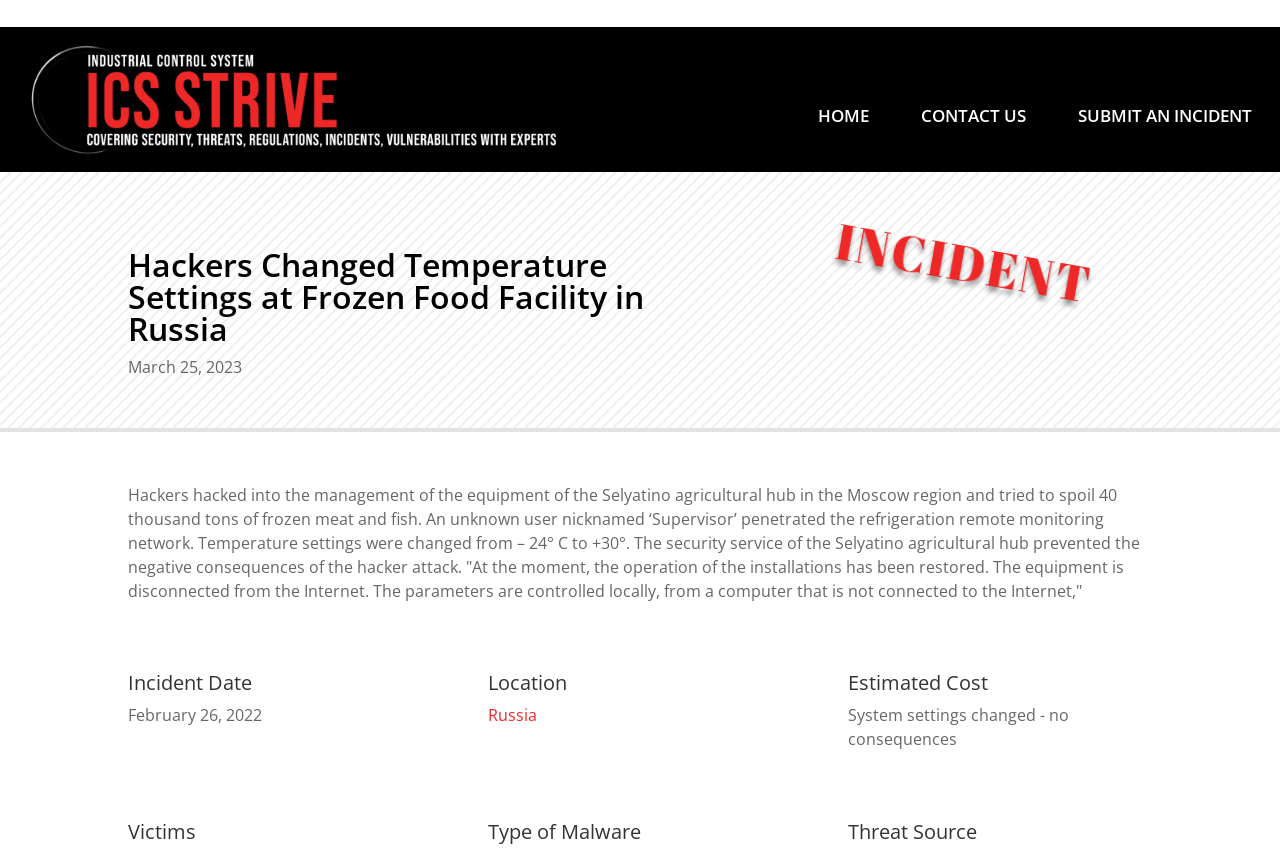Find the main header of the webpage and produce its text content.

Hackers Changed Temperature Settings at Frozen Food Facility in Russia